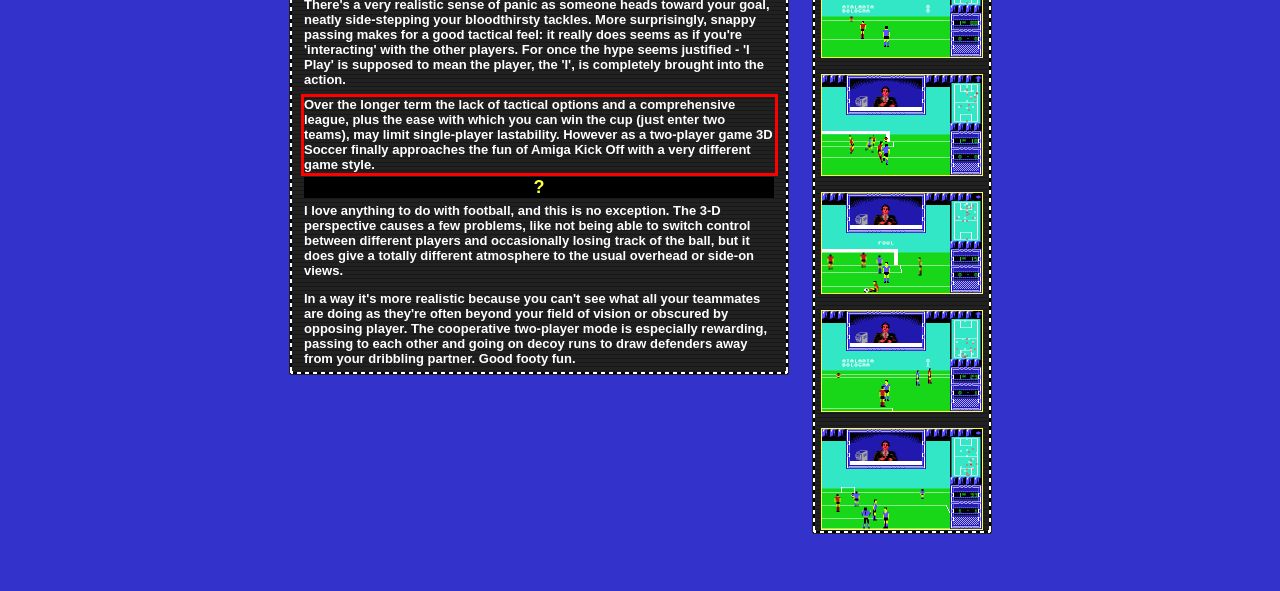Given a screenshot of a webpage containing a red bounding box, perform OCR on the text within this red bounding box and provide the text content.

Over the longer term the lack of tactical options and a comprehensive league, plus the ease with which you can win the cup (just enter two teams), may limit single-player lastability. However as a two-player game 3D Soccer finally approaches the fun of Amiga Kick Off with a very different game style.